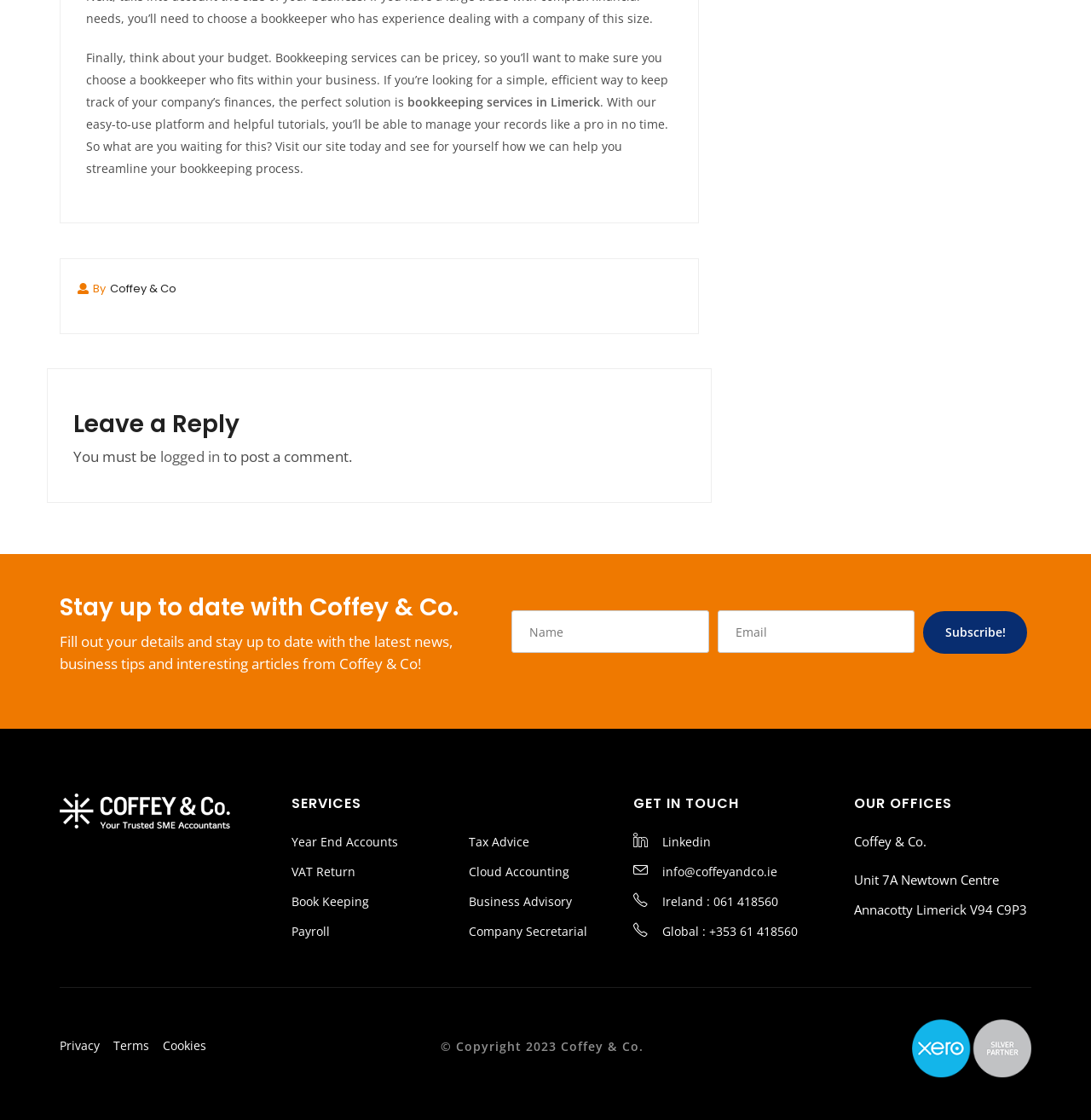What services does Coffey & Co offer?
Refer to the screenshot and answer in one word or phrase.

Book Keeping, VAT Return, etc.